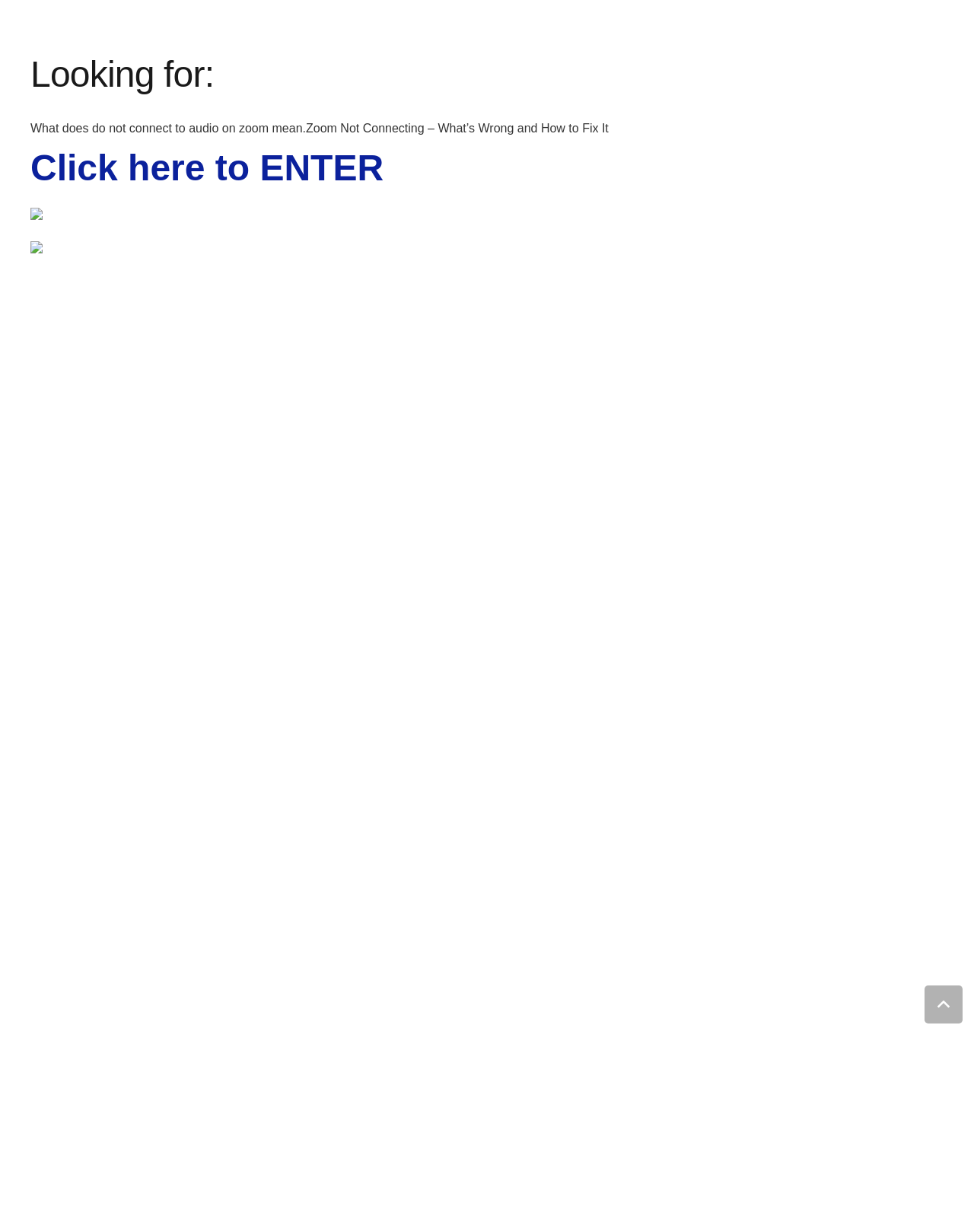Please provide a comprehensive answer to the question based on the screenshot: What is the purpose of the small images on the webpage?

The small images on the webpage, although not explicitly described, are likely used as decorative elements or icons to break up the text content and make the page more visually appealing.